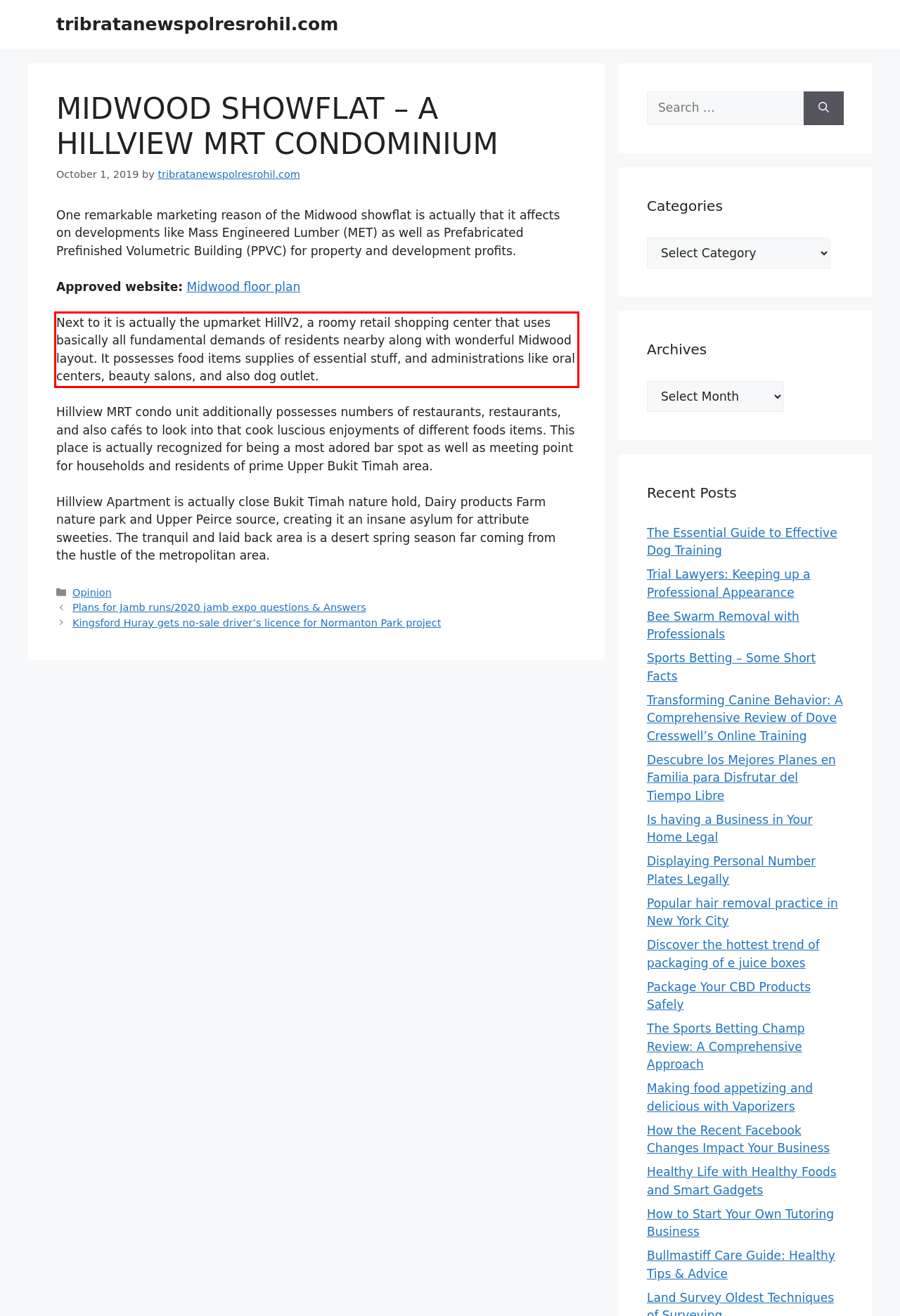Given the screenshot of a webpage, identify the red rectangle bounding box and recognize the text content inside it, generating the extracted text.

Next to it is actually the upmarket HillV2, a roomy retail shopping center that uses basically all fundamental demands of residents nearby along with wonderful Midwood layout. It possesses food items supplies of essential stuff, and administrations like oral centers, beauty salons, and also dog outlet.